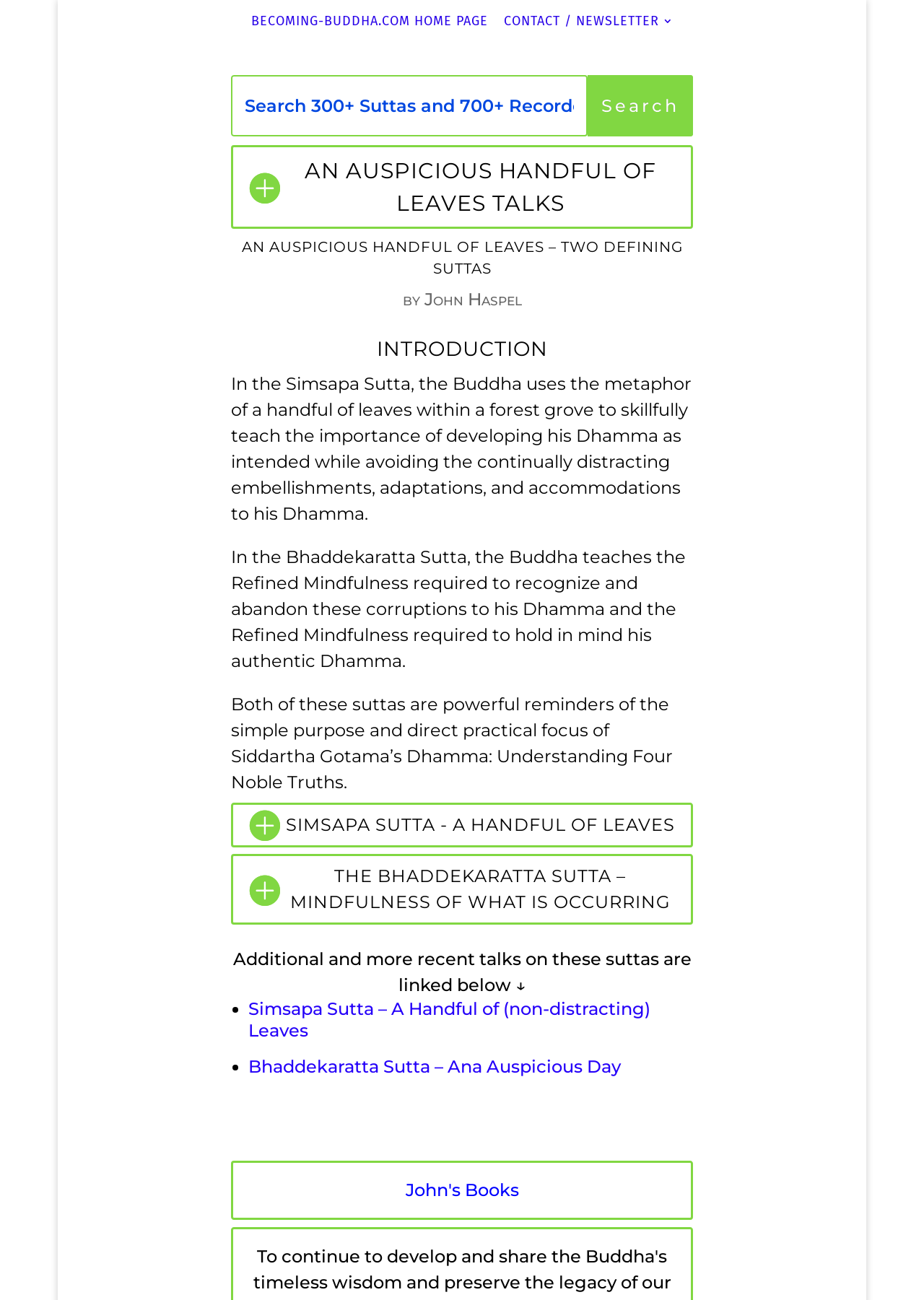Analyze the image and provide a detailed answer to the question: What is the author of the article?

I found the author's name by looking at the text below the title, where it says 'by John Haspel'.